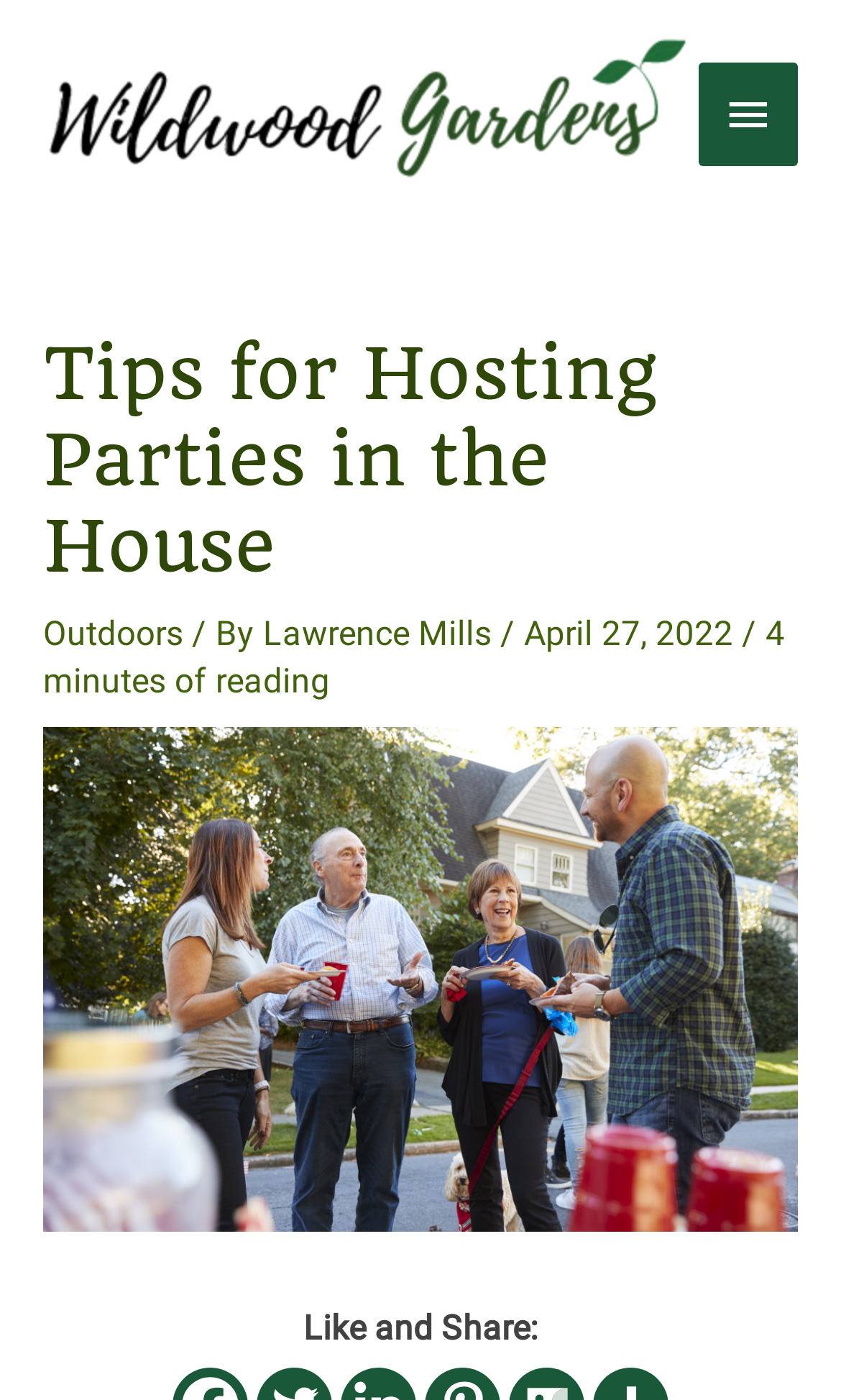What is the topic of the article?
Refer to the image and offer an in-depth and detailed answer to the question.

The topic of the article can be determined by looking at the heading 'Tips for Hosting Parties in the House' which is located at the top of the webpage, with a bounding box coordinate of [0.051, 0.235, 0.949, 0.42]. This heading suggests that the article is about hosting parties in the house.